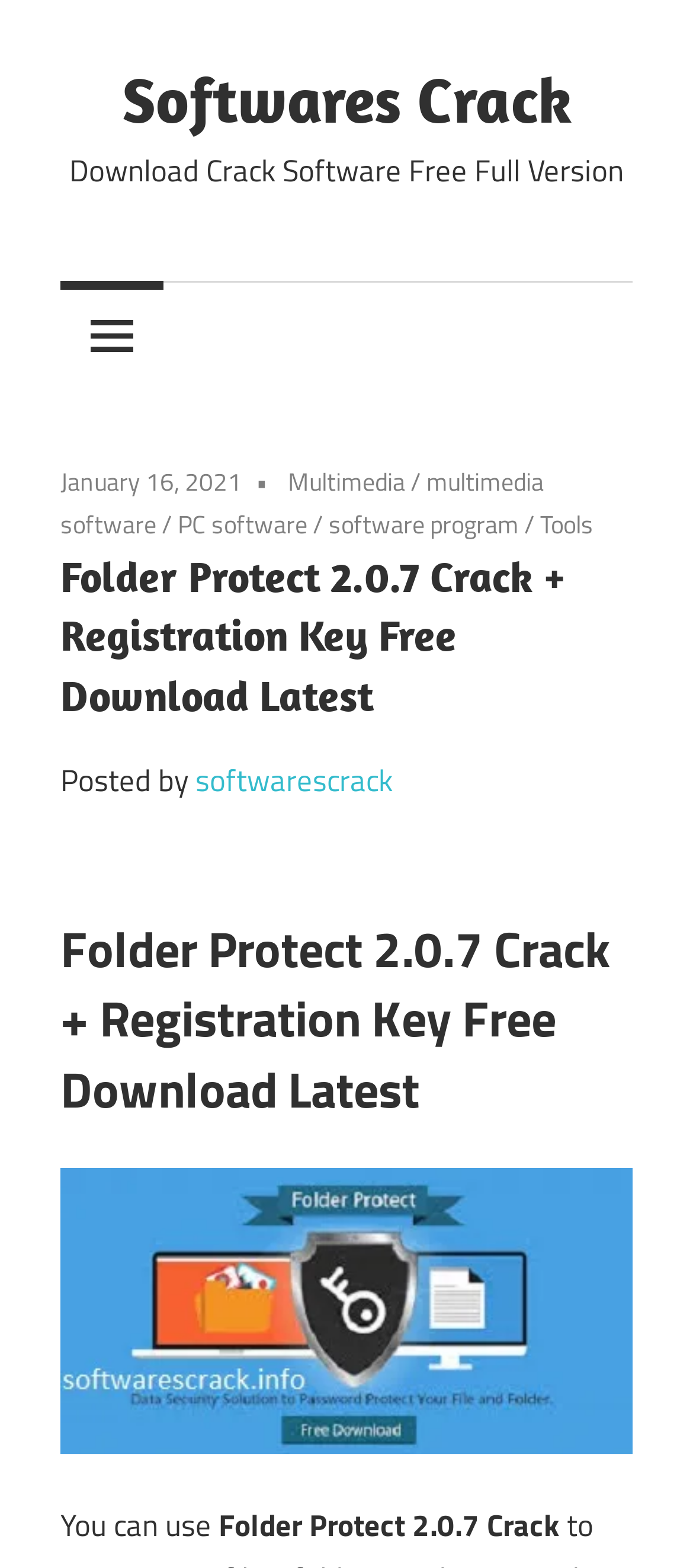Specify the bounding box coordinates (top-left x, top-left y, bottom-right x, bottom-right y) of the UI element in the screenshot that matches this description: softwarescrack

[0.282, 0.484, 0.567, 0.513]